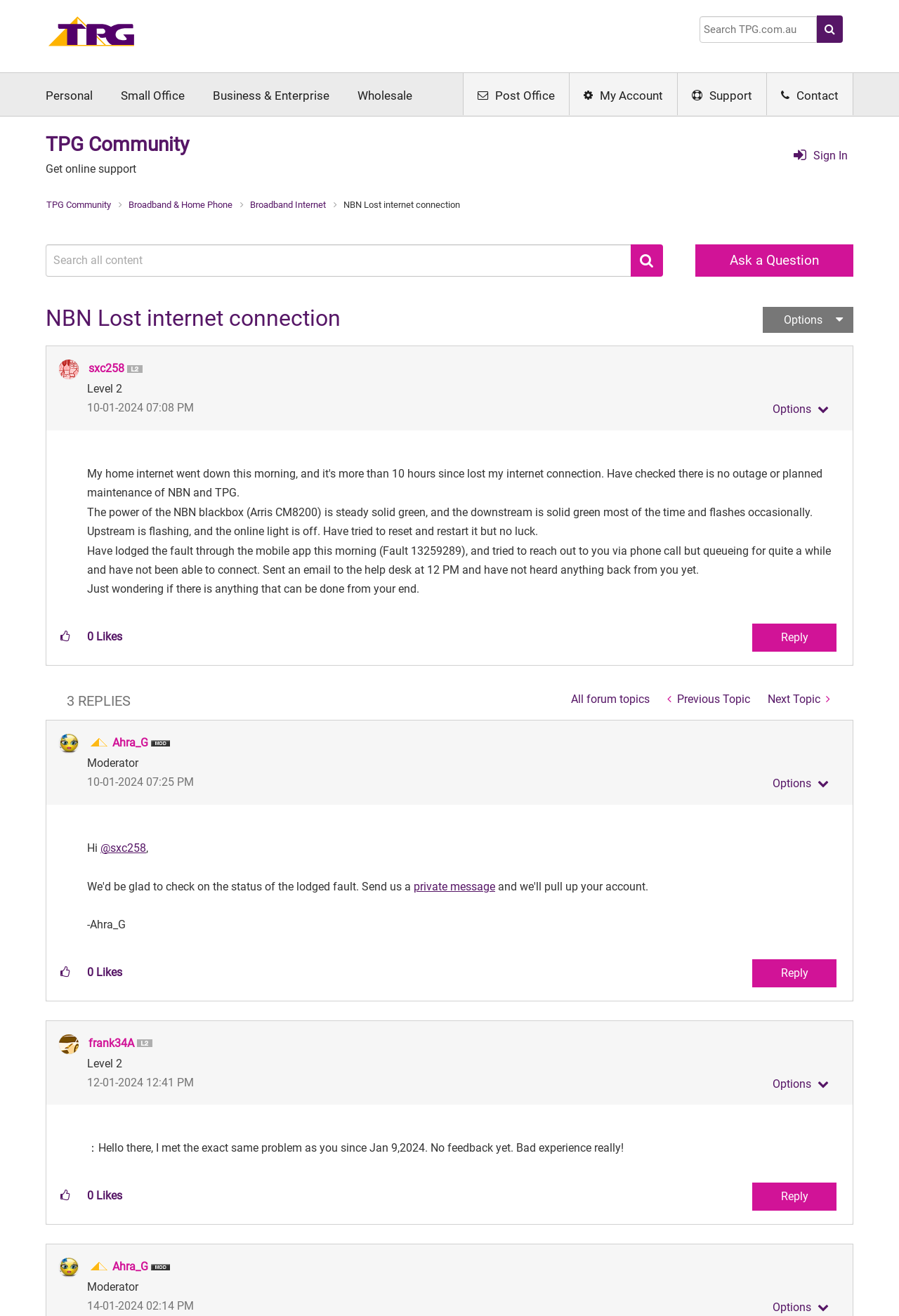Identify the bounding box coordinates for the UI element mentioned here: "Broadband & Home Phone". Provide the coordinates as four float values between 0 and 1, i.e., [left, top, right, bottom].

[0.141, 0.151, 0.261, 0.159]